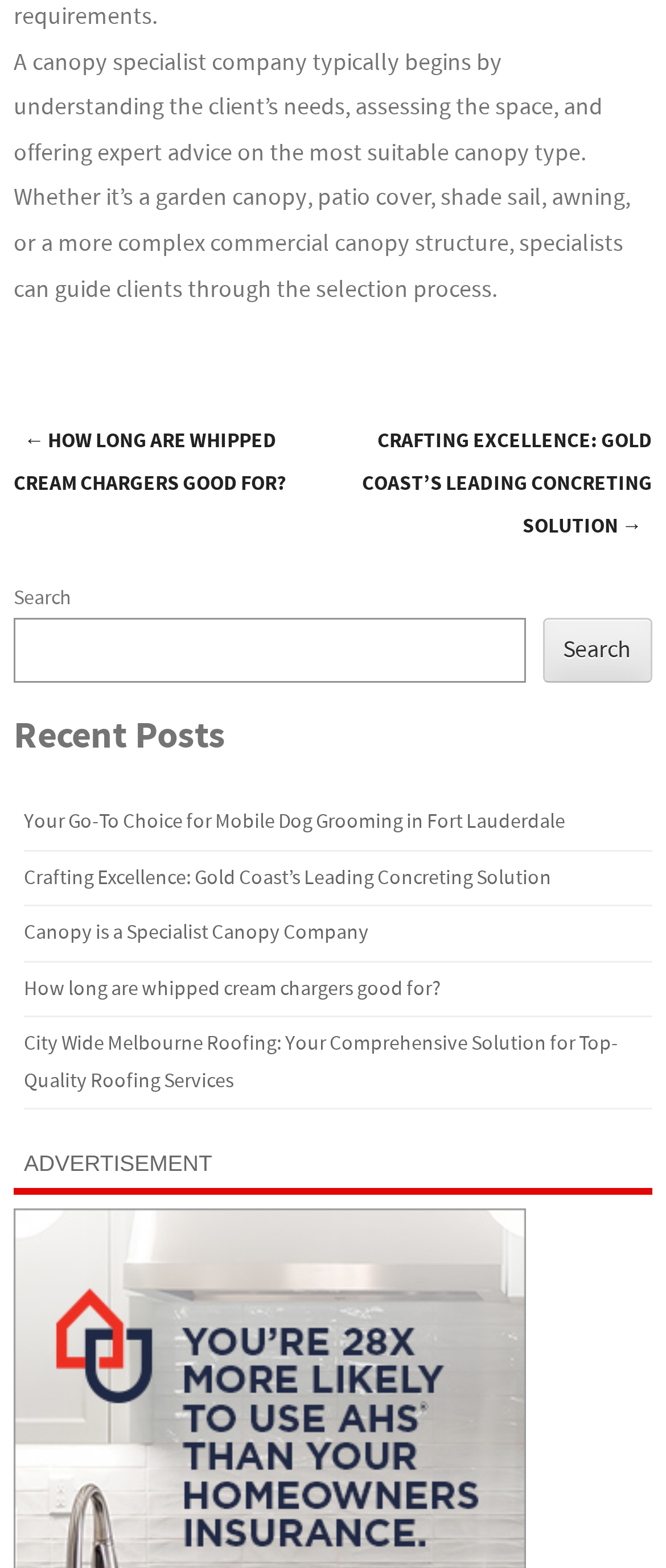What is the purpose of the search box?
Answer briefly with a single word or phrase based on the image.

To search the website